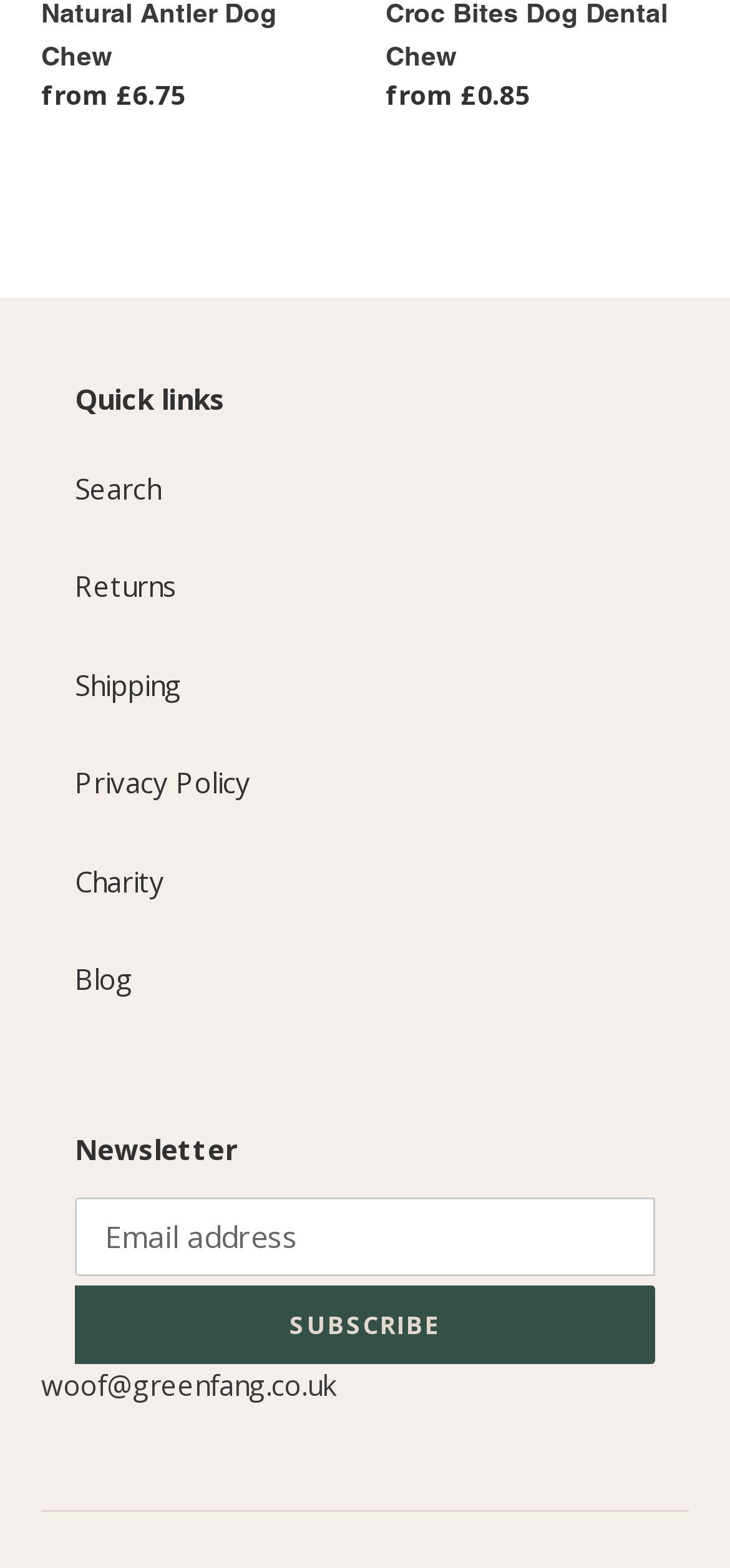What is the purpose of Calcium Carbonate in pet food?
Using the picture, provide a one-word or short phrase answer.

Source of calcium